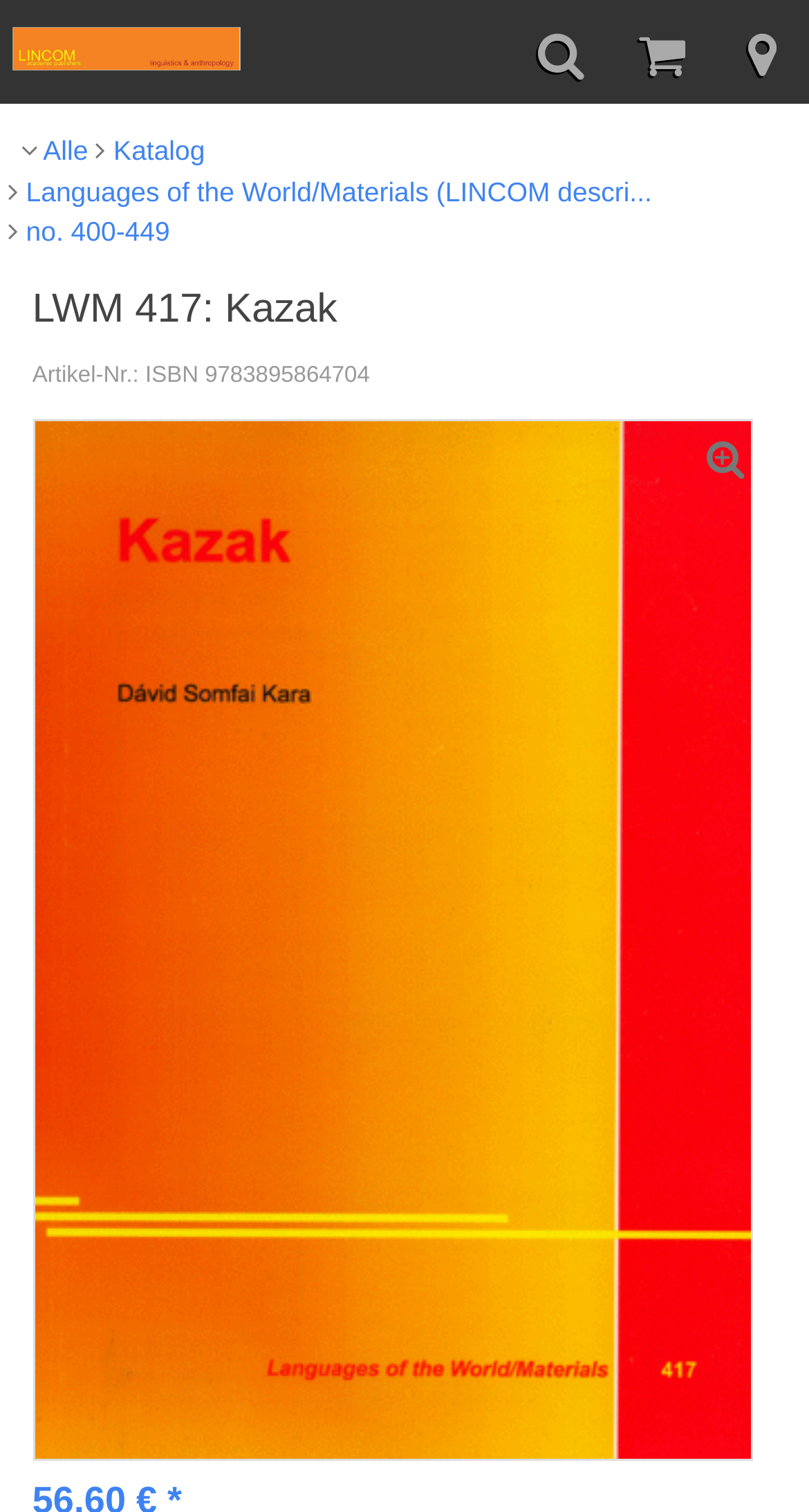Calculate the bounding box coordinates for the UI element based on the following description: "Click here". Ensure the coordinates are four float numbers between 0 and 1, i.e., [left, top, right, bottom].

None